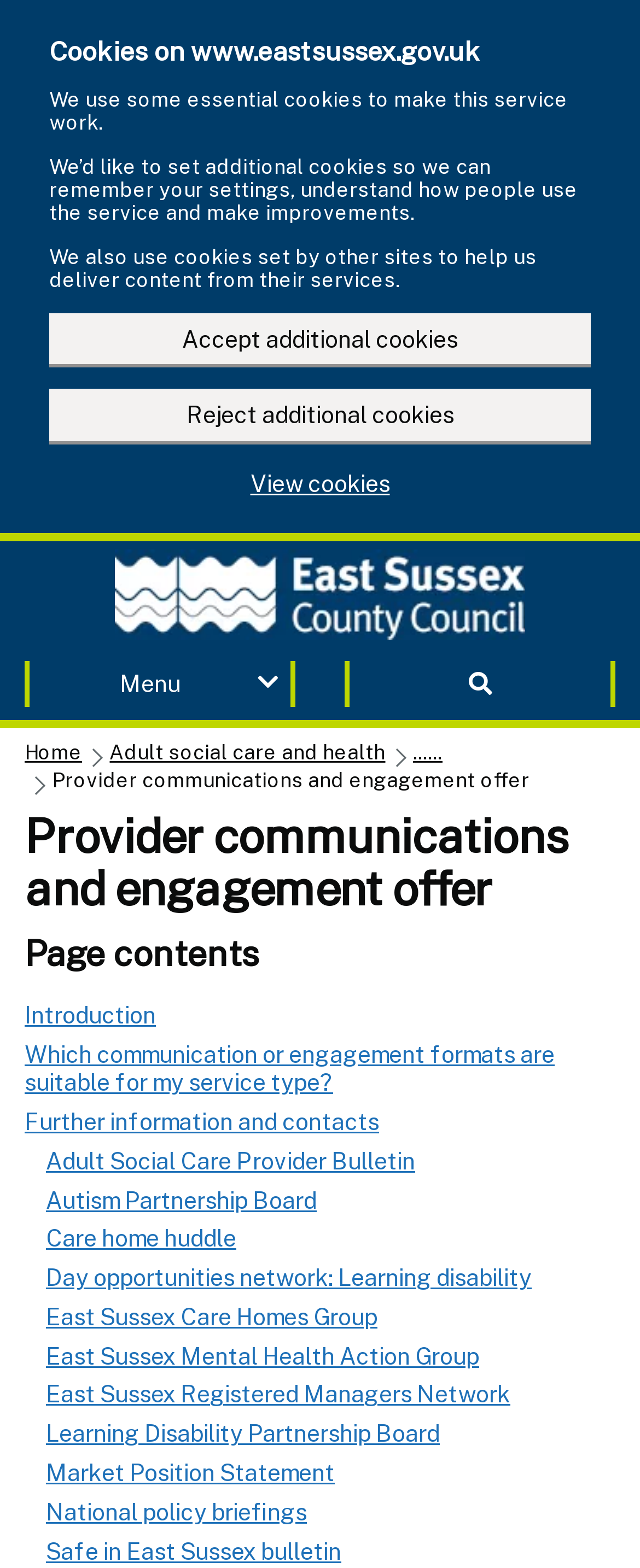What is the purpose of the 'Accept additional cookies' button?
Based on the image content, provide your answer in one word or a short phrase.

To accept additional cookies